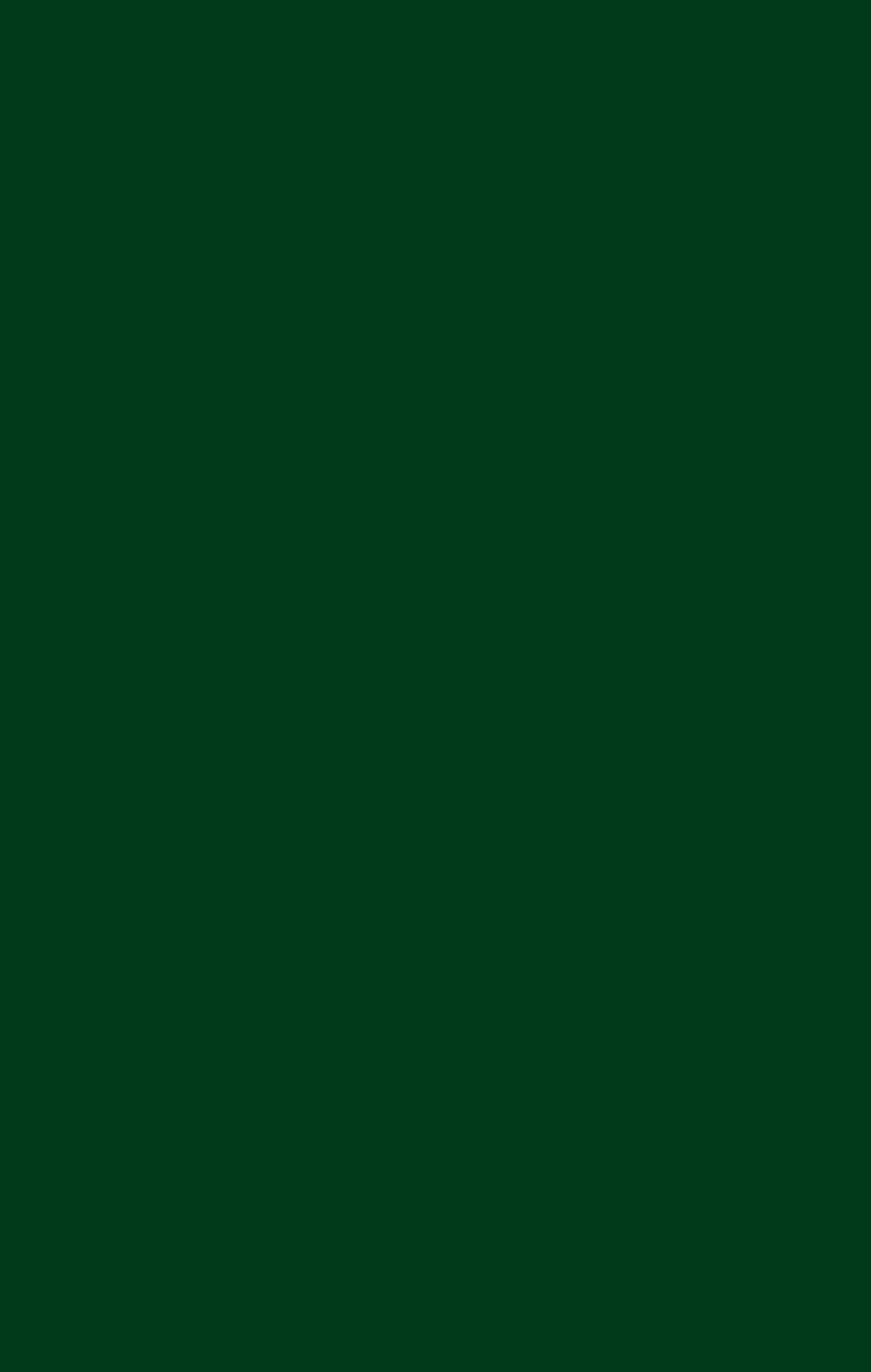Please find the bounding box coordinates of the section that needs to be clicked to achieve this instruction: "Read the blog".

[0.064, 0.538, 0.492, 0.575]